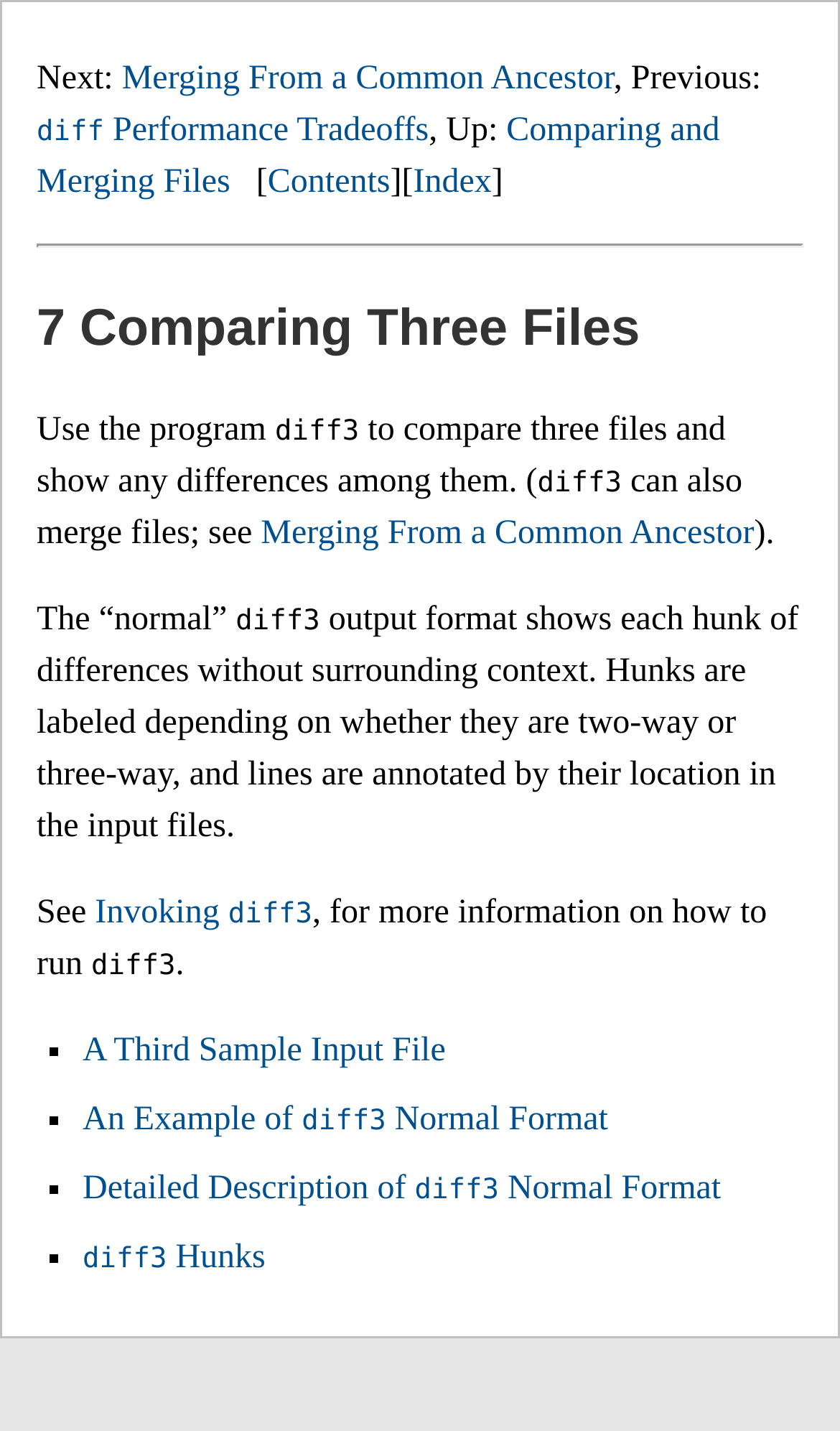Determine the bounding box coordinates of the clickable area required to perform the following instruction: "Go to Merging From a Common Ancestor". The coordinates should be represented as four float numbers between 0 and 1: [left, top, right, bottom].

[0.145, 0.042, 0.731, 0.068]